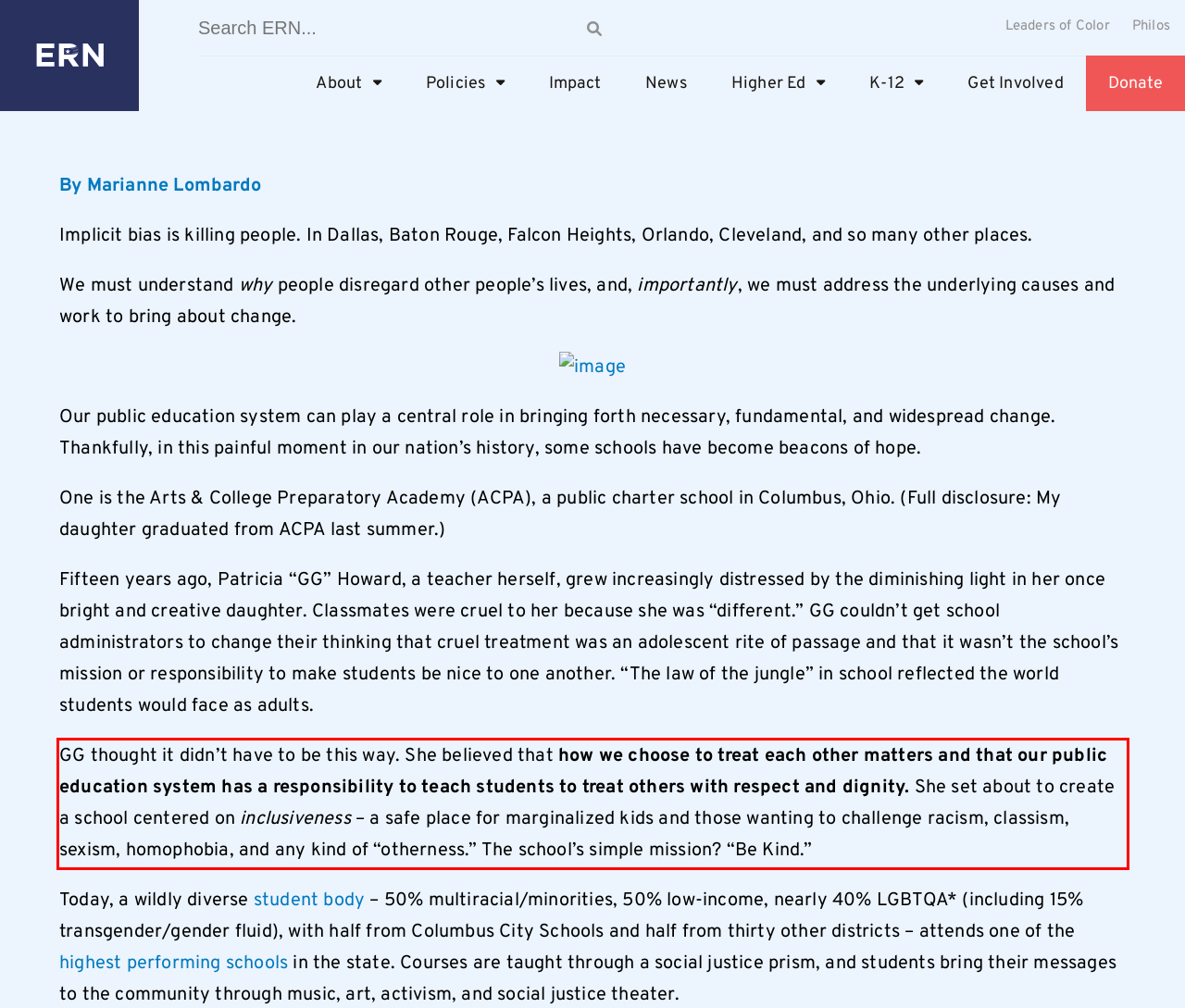Examine the webpage screenshot and use OCR to recognize and output the text within the red bounding box.

GG thought it didn’t have to be this way. She believed that how we choose to treat each other matters and that our public education system has a responsibility to teach students to treat others with respect and dignity. She set about to create a school centered on inclusiveness – a safe place for marginalized kids and those wanting to challenge racism, classism, sexism, homophobia, and any kind of “otherness.” The school’s simple mission? “Be Kind.”